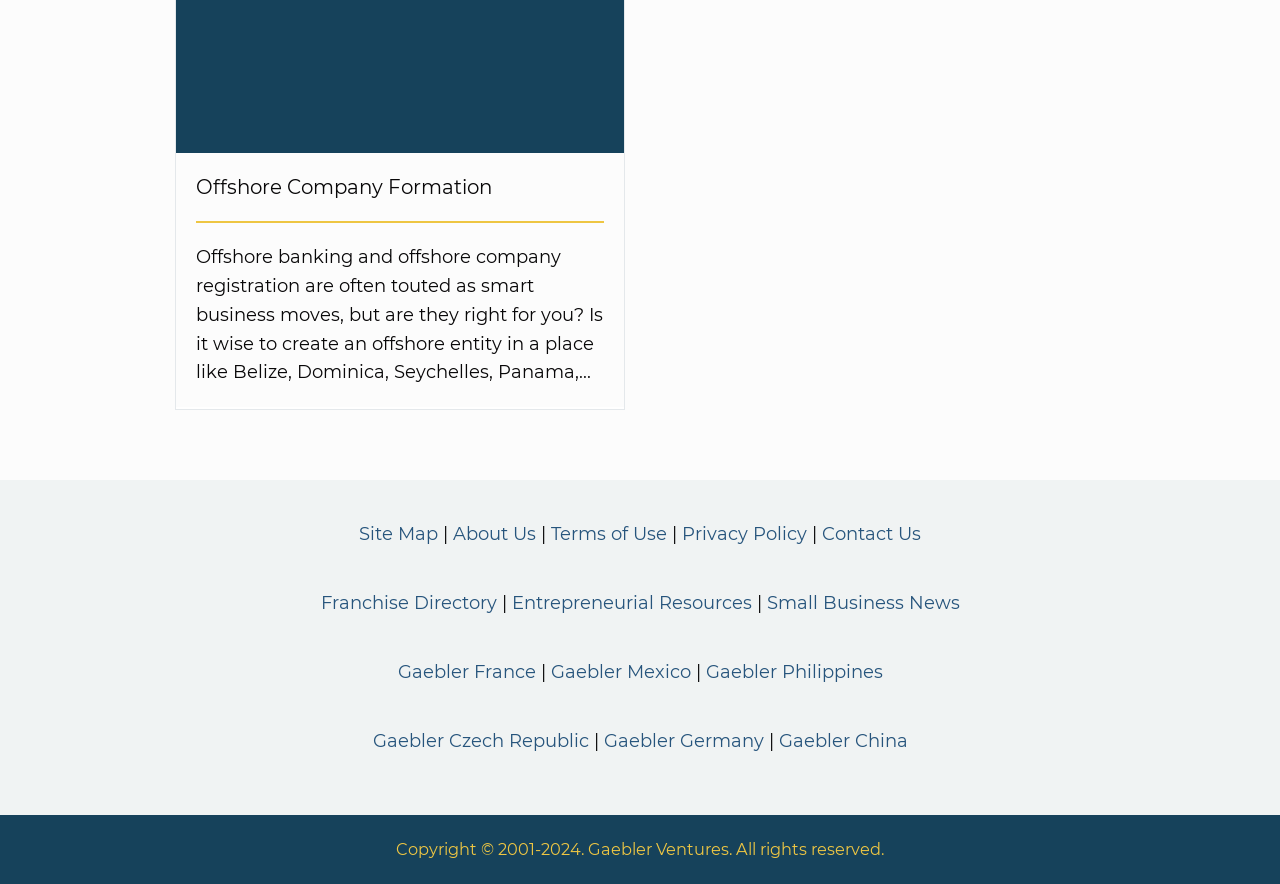What is the copyright information of this webpage?
Give a single word or phrase as your answer by examining the image.

Copyright 2001-2024 Gaebler Ventures